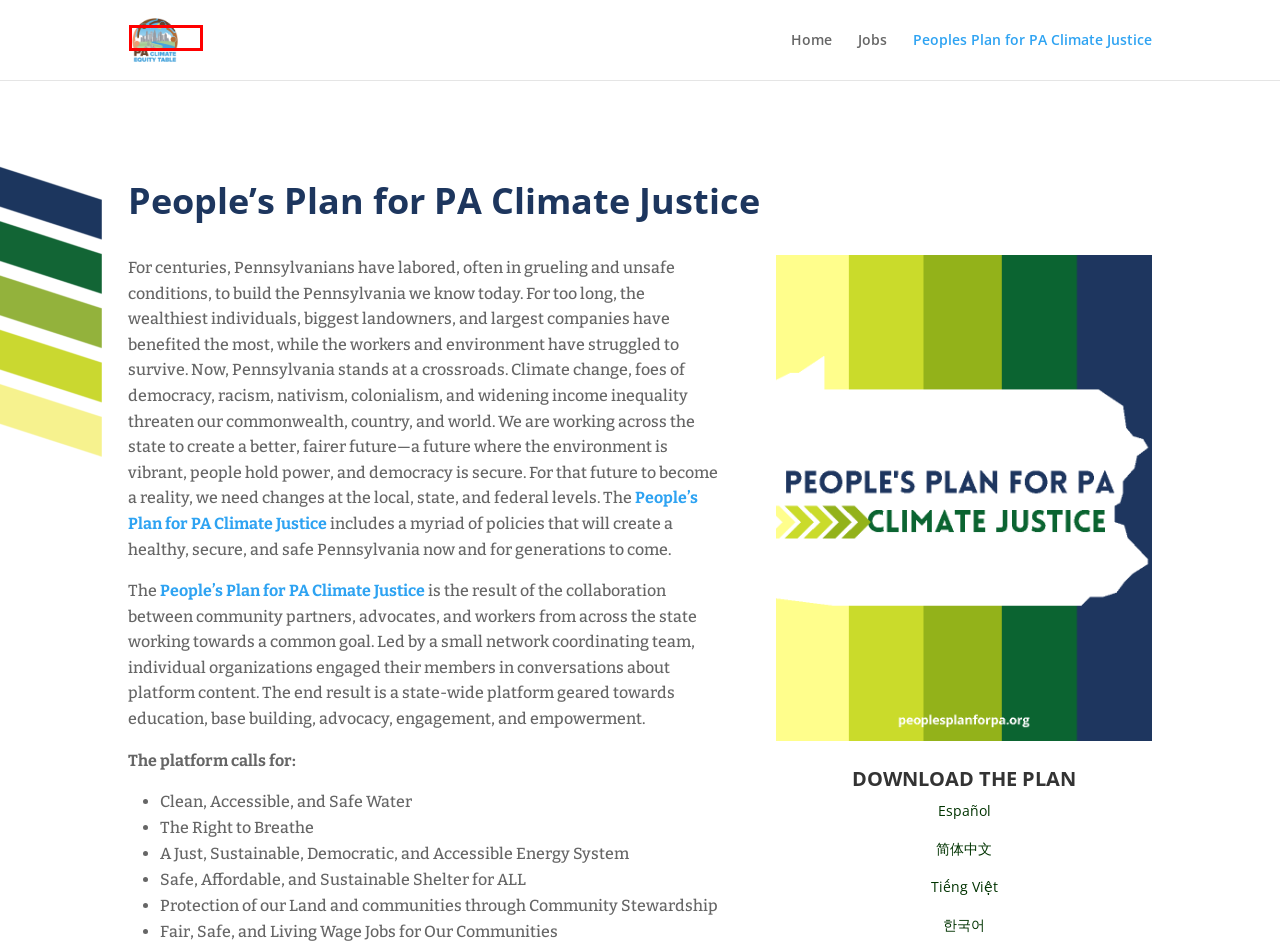A screenshot of a webpage is given with a red bounding box around a UI element. Choose the description that best matches the new webpage shown after clicking the element within the red bounding box. Here are the candidates:
A. PA Climate Equity Table |
B. HILL DISTRICT CONSENSUS GROUP
C. Pittsburgh United
D. Home | Energy Justice Network
E. CASA in Pennsylvania | Join the movement!
F. Jobs | PA Climate Equity Table
G. Home Page - Pittsburghers for Public Transit
H. Physicians for Social Responsibility (PSR) Pennsylvania | promote social responsibility

A